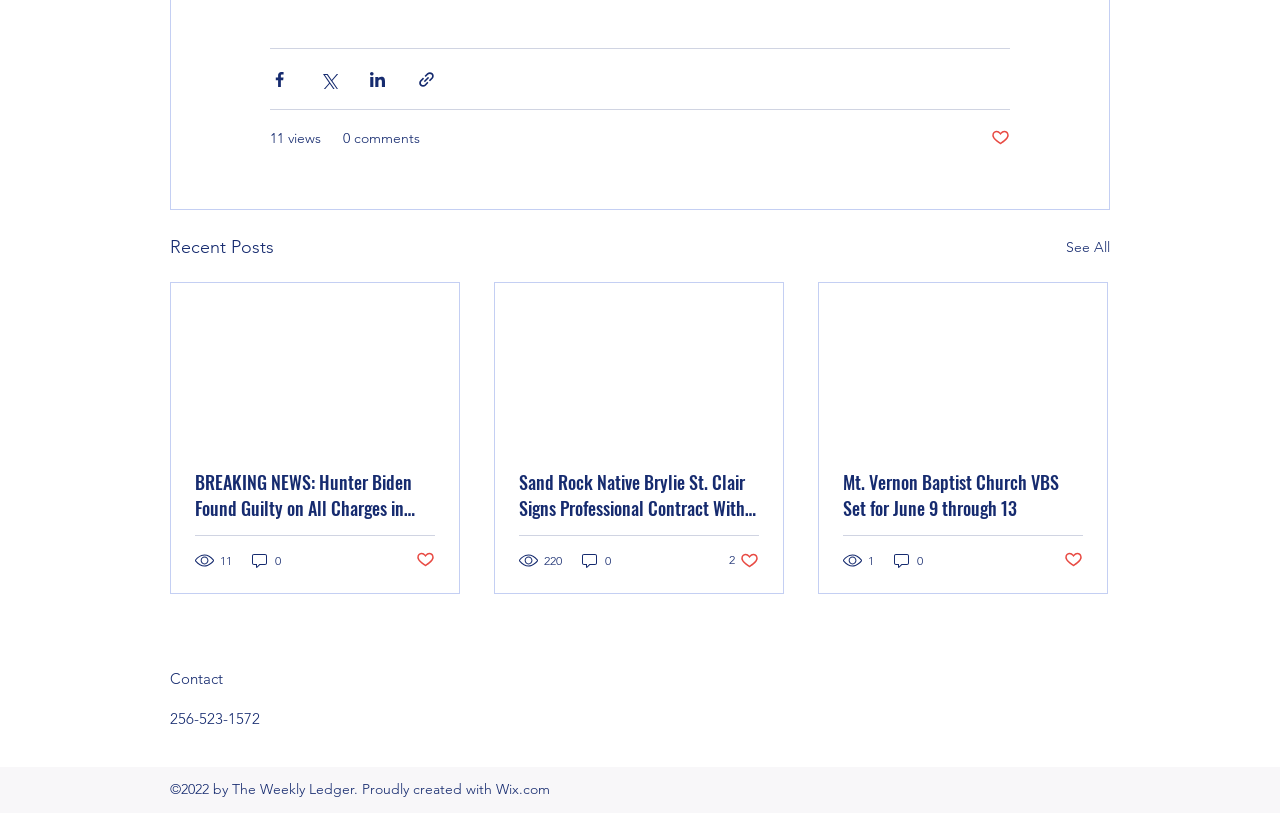Based on the element description 11 views, identify the bounding box of the UI element in the given webpage screenshot. The coordinates should be in the format (top-left x, top-left y, bottom-right x, bottom-right y) and must be between 0 and 1.

[0.211, 0.154, 0.251, 0.179]